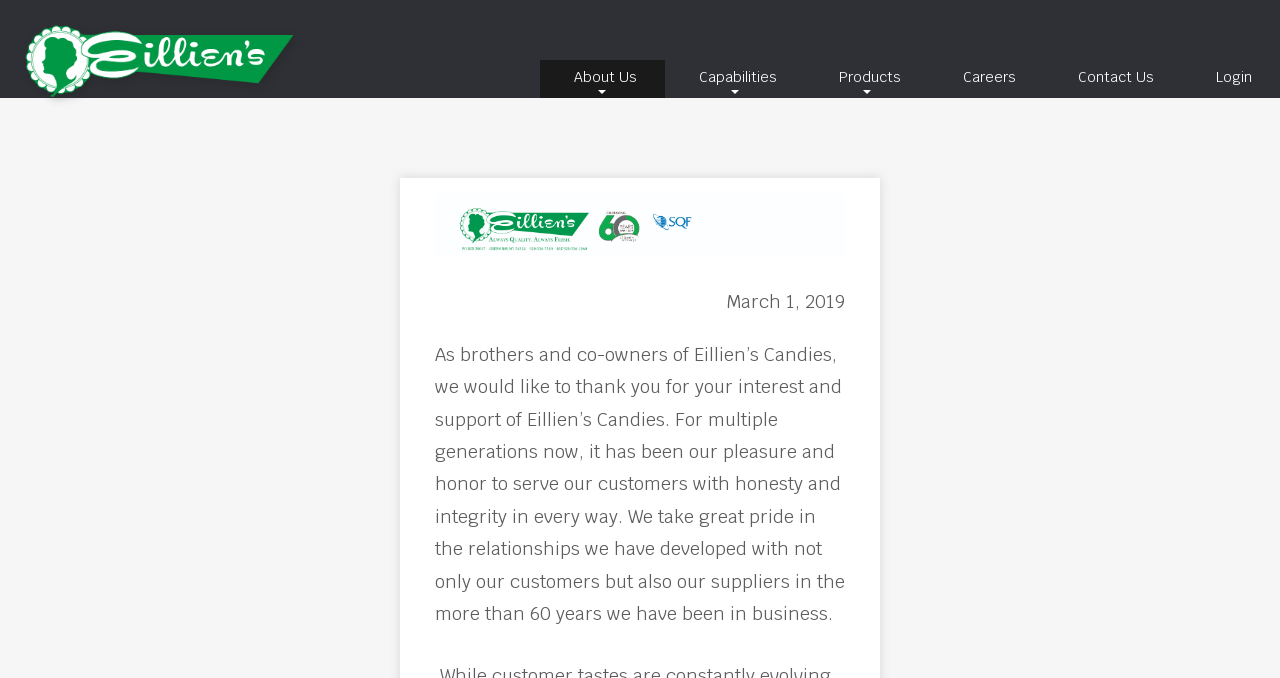Use one word or a short phrase to answer the question provided: 
What is the relationship between the owners and their customers?

honesty and integrity